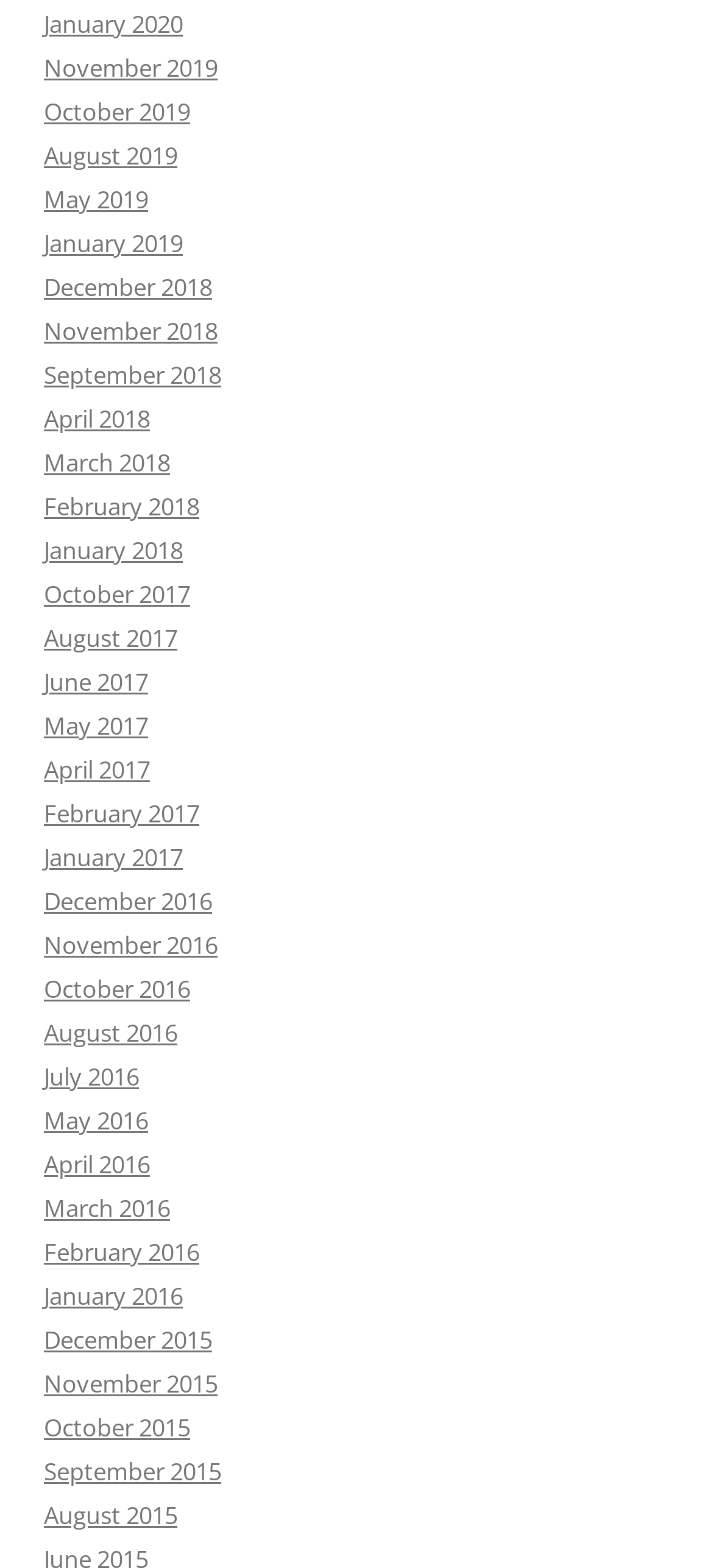Please find the bounding box coordinates of the element that you should click to achieve the following instruction: "Click the 'Ultimate Guide For Finance' link". The coordinates should be presented as four float numbers between 0 and 1: [left, top, right, bottom].

None